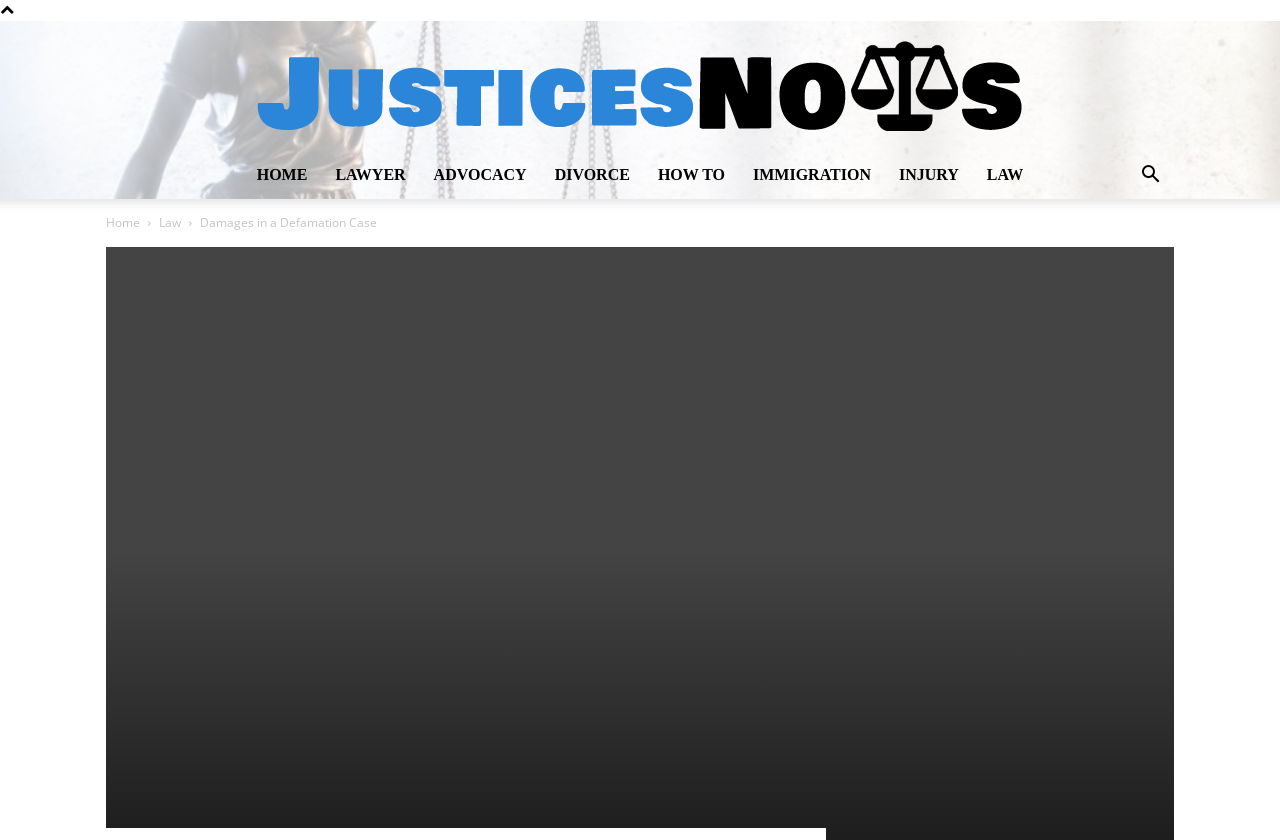Please find the bounding box coordinates of the element that needs to be clicked to perform the following instruction: "view divorce information". The bounding box coordinates should be four float numbers between 0 and 1, represented as [left, top, right, bottom].

[0.422, 0.18, 0.503, 0.237]